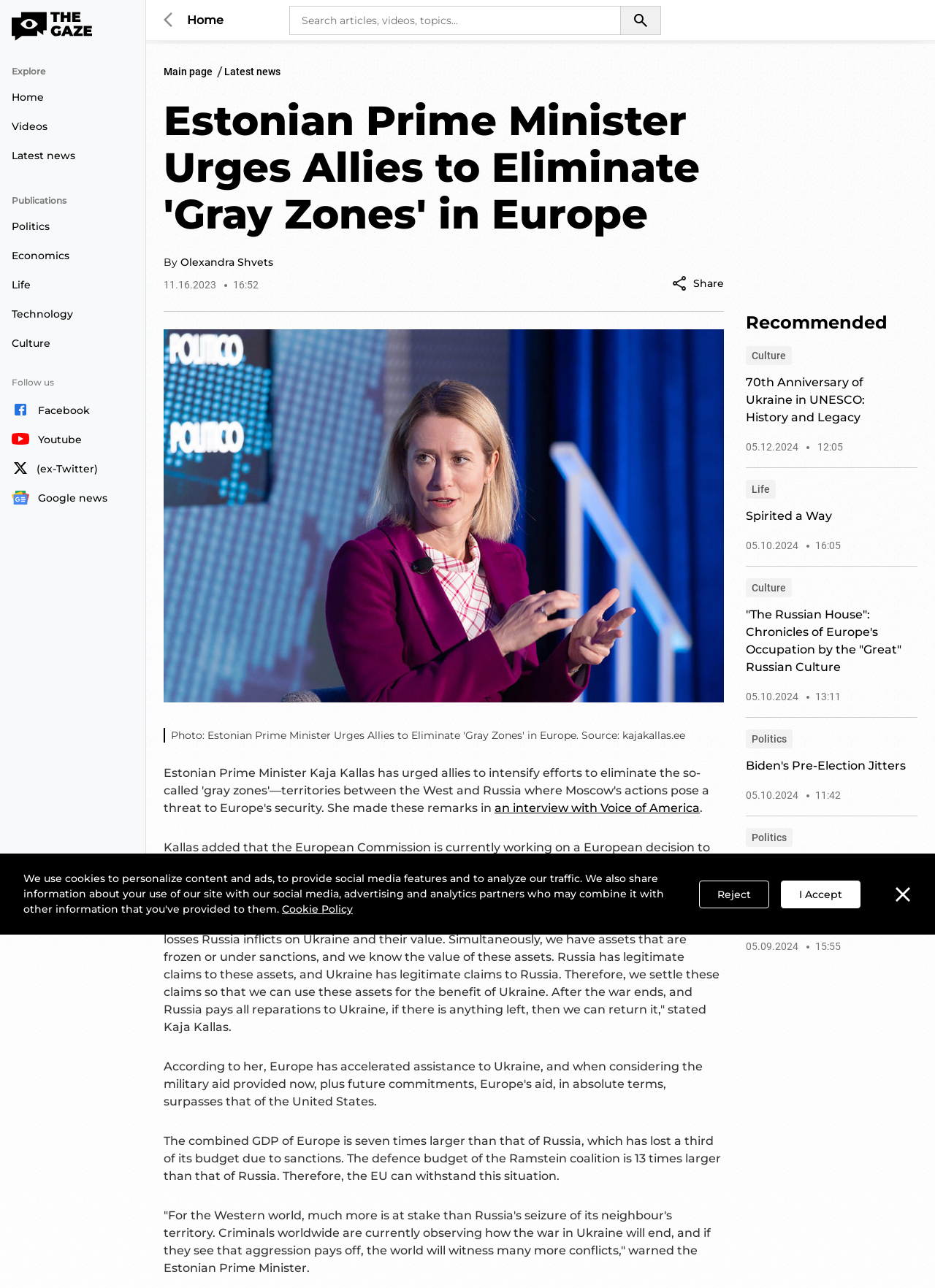What is the author of the article?
Look at the image and answer the question with a single word or phrase.

Olexandra Shvets